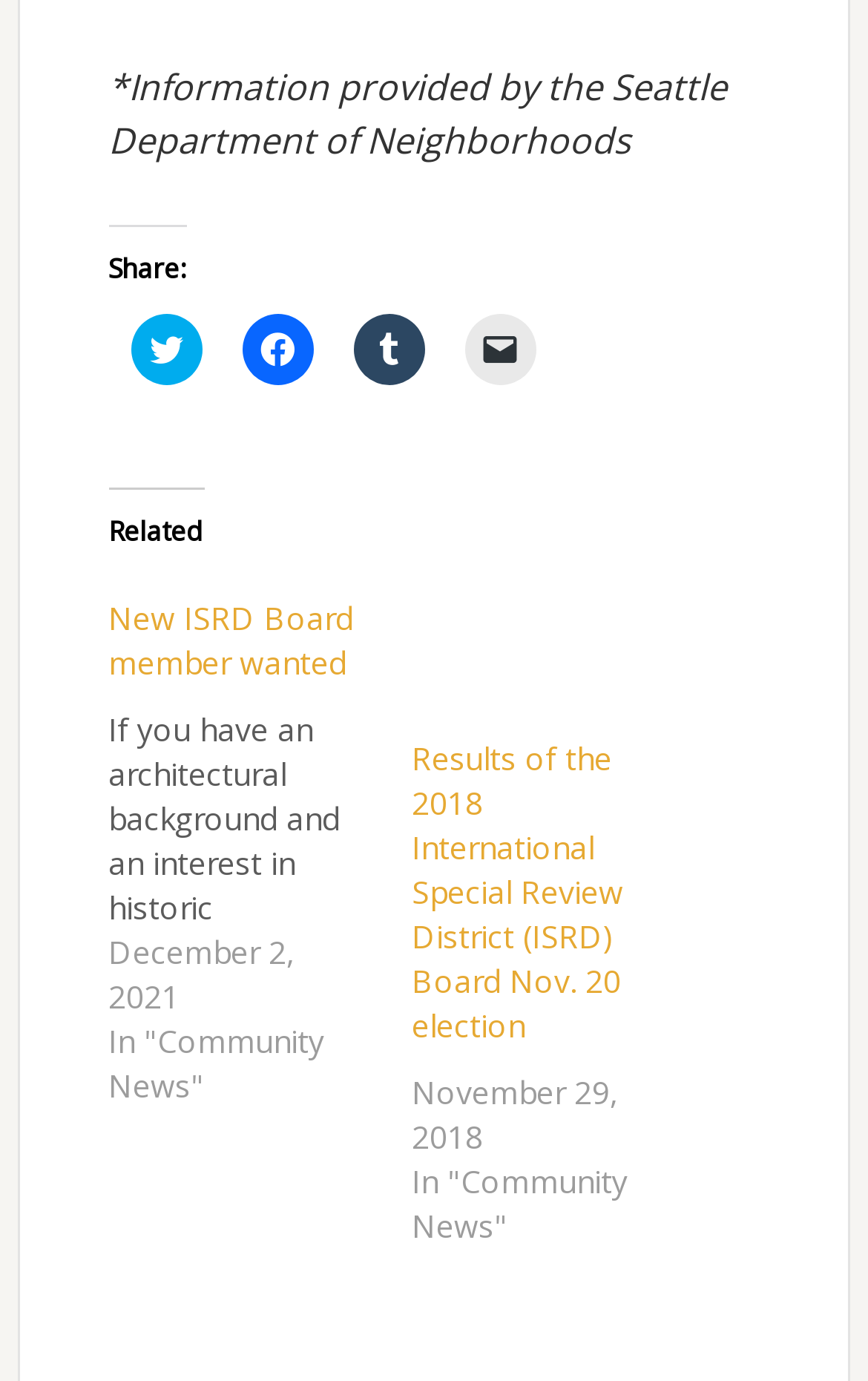What is the date of the second related link?
Refer to the screenshot and deliver a thorough answer to the question presented.

The second related link has a corresponding time element with the date 'November 29, 2018'.